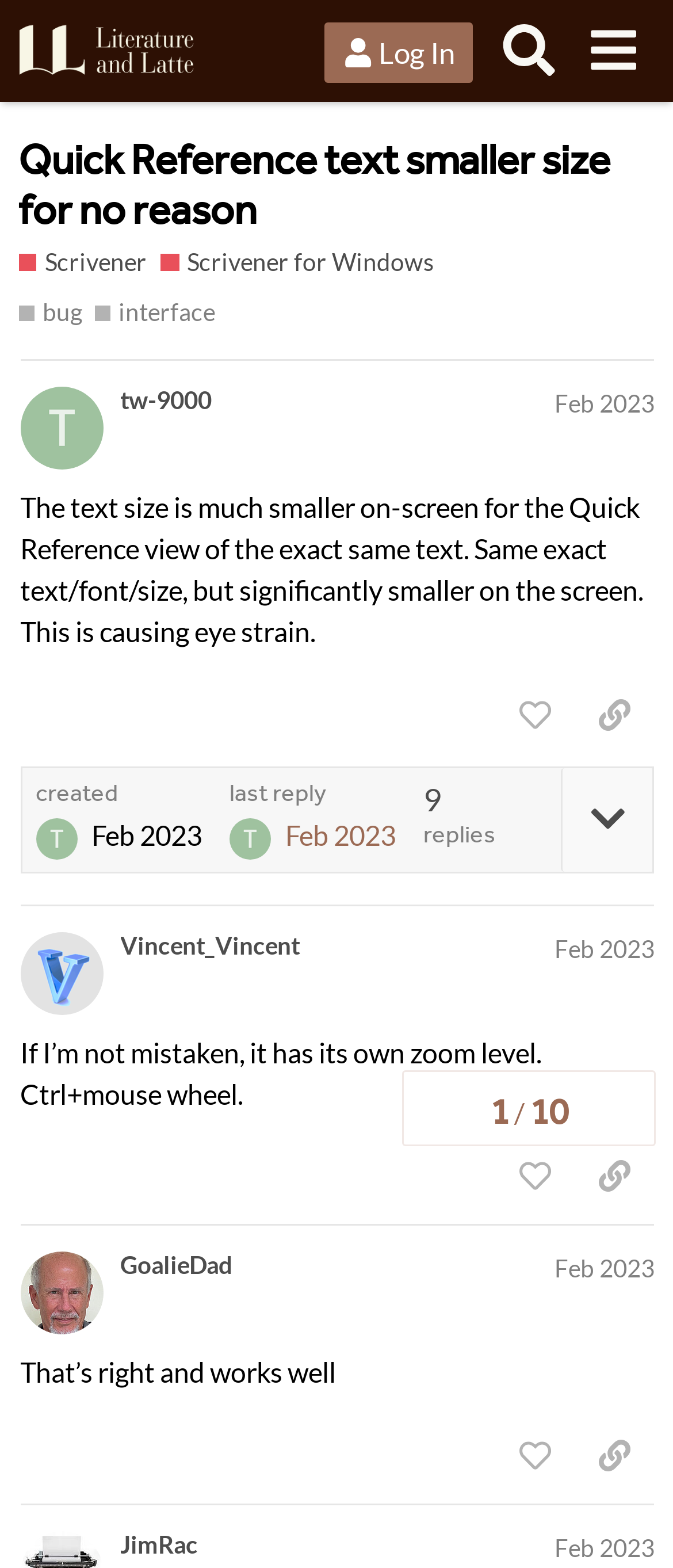How many posts are there in this forum?
Look at the image and answer the question with a single word or phrase.

4